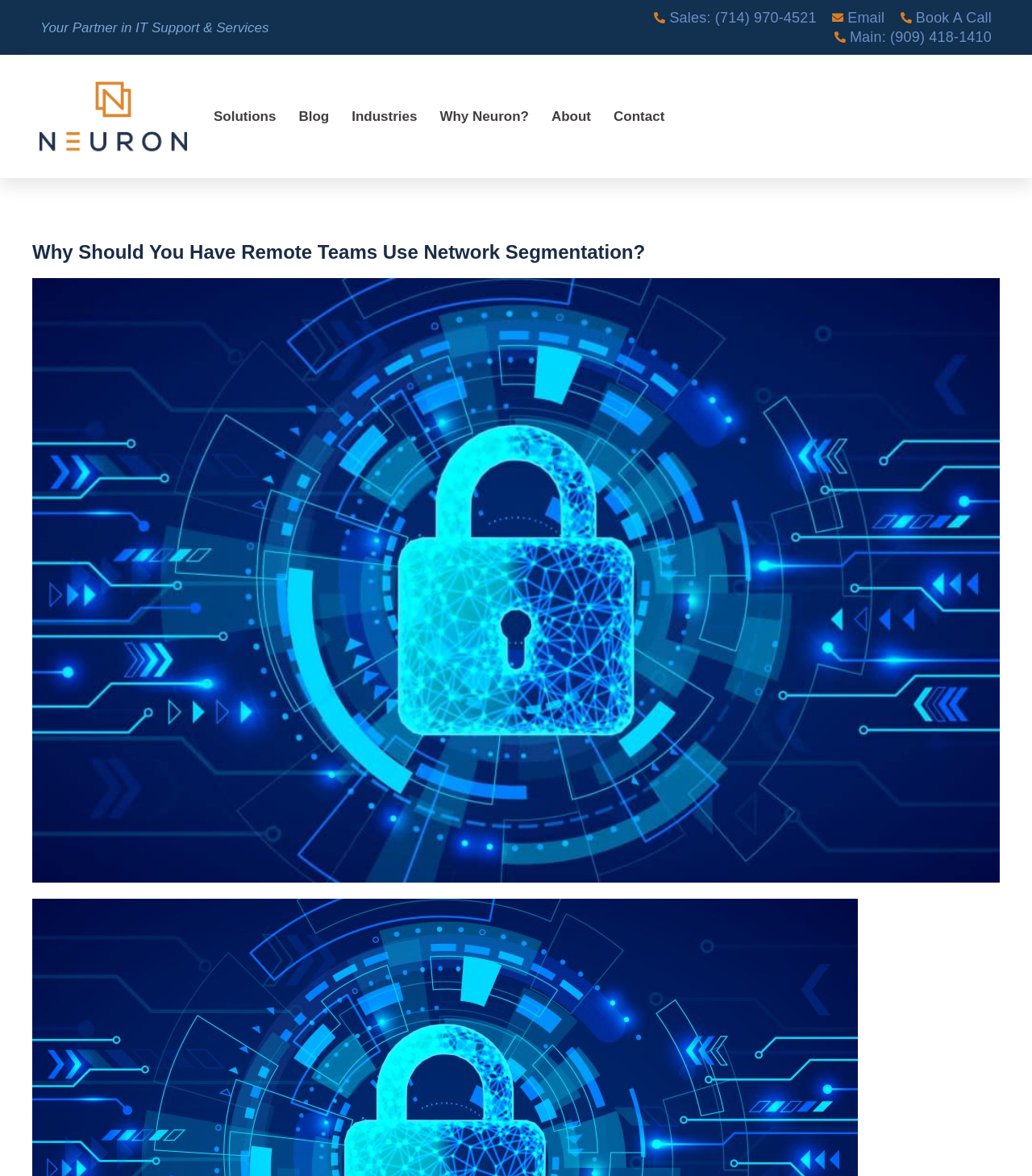Specify the bounding box coordinates of the element's area that should be clicked to execute the given instruction: "Contact the company". The coordinates should be four float numbers between 0 and 1, i.e., [left, top, right, bottom].

[0.584, 0.083, 0.655, 0.115]